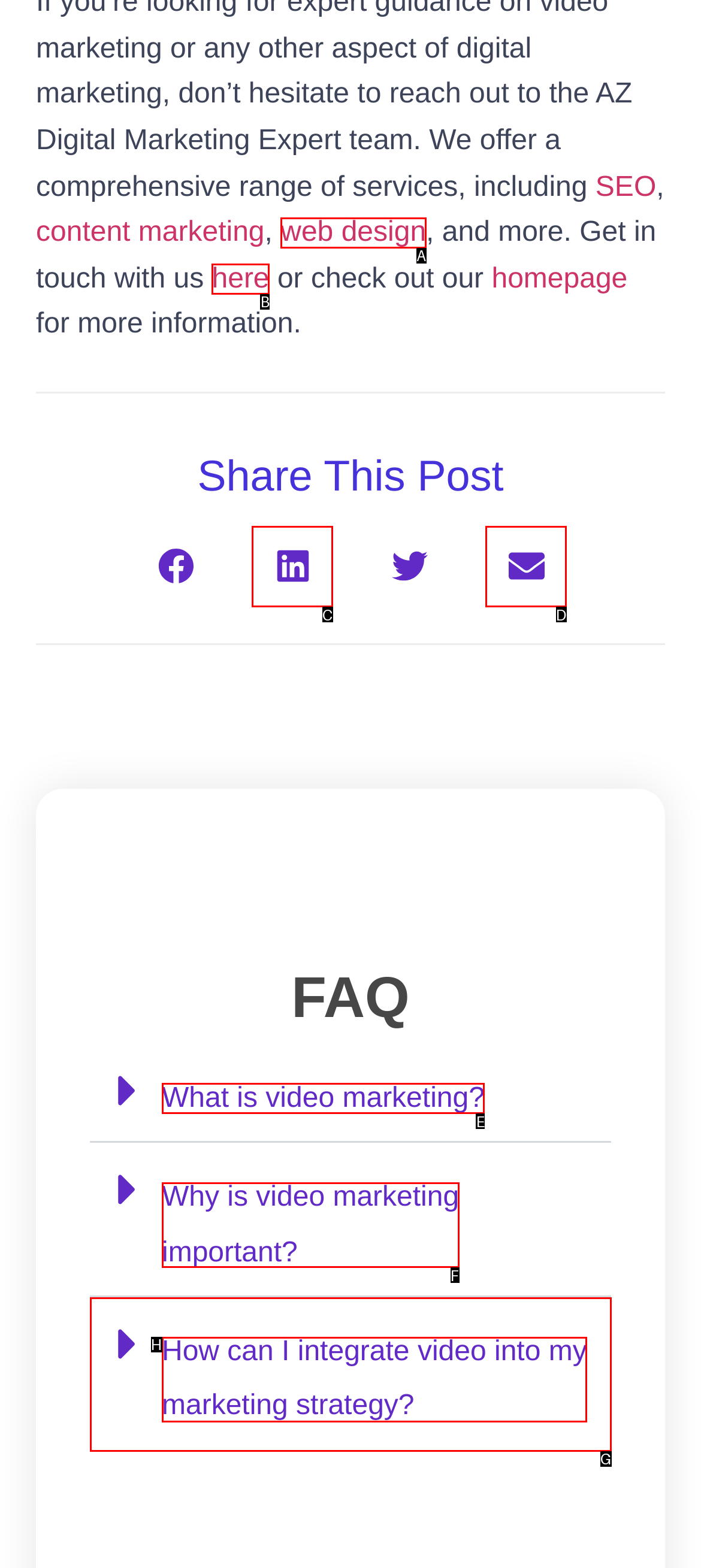Which option best describes: aria-label="Share on email"
Respond with the letter of the appropriate choice.

D